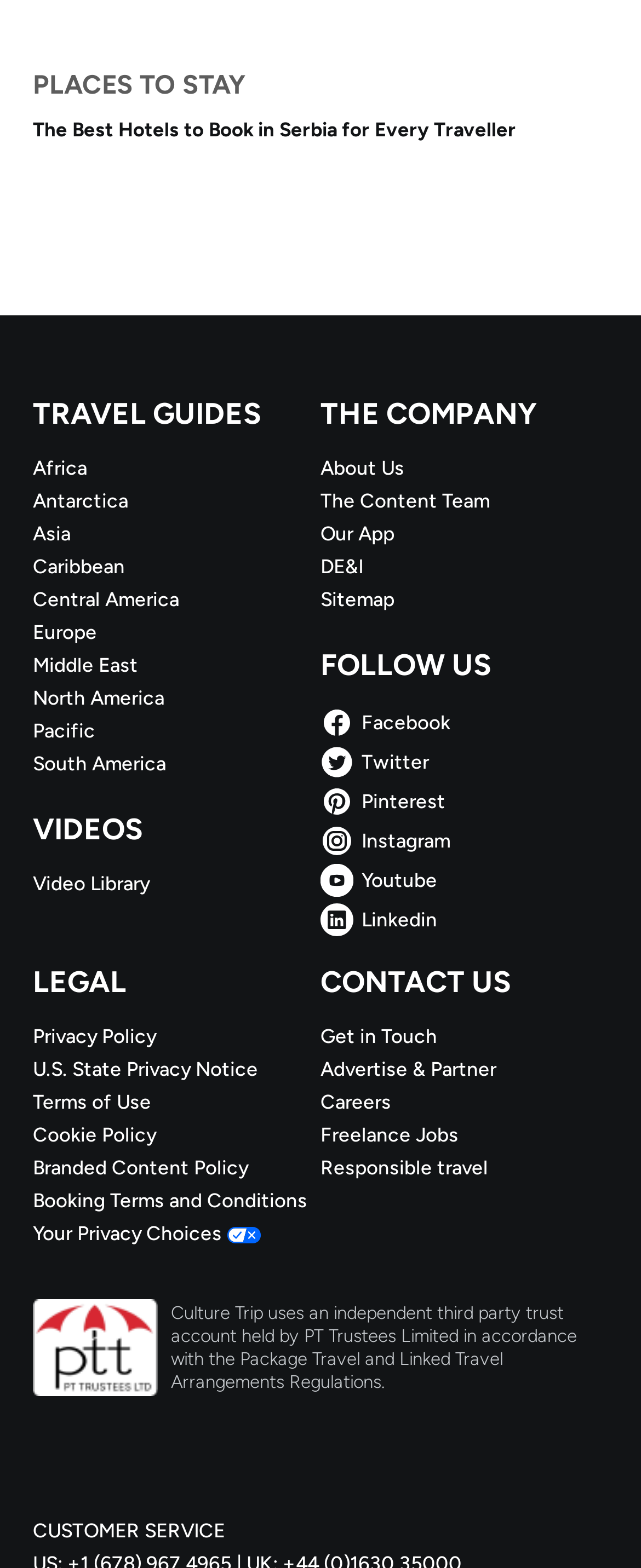Given the element description Twitter, identify the bounding box coordinates for the UI element on the webpage screenshot. The format should be (top-left x, top-left y, bottom-right x, bottom-right y), with values between 0 and 1.

[0.5, 0.476, 0.949, 0.497]